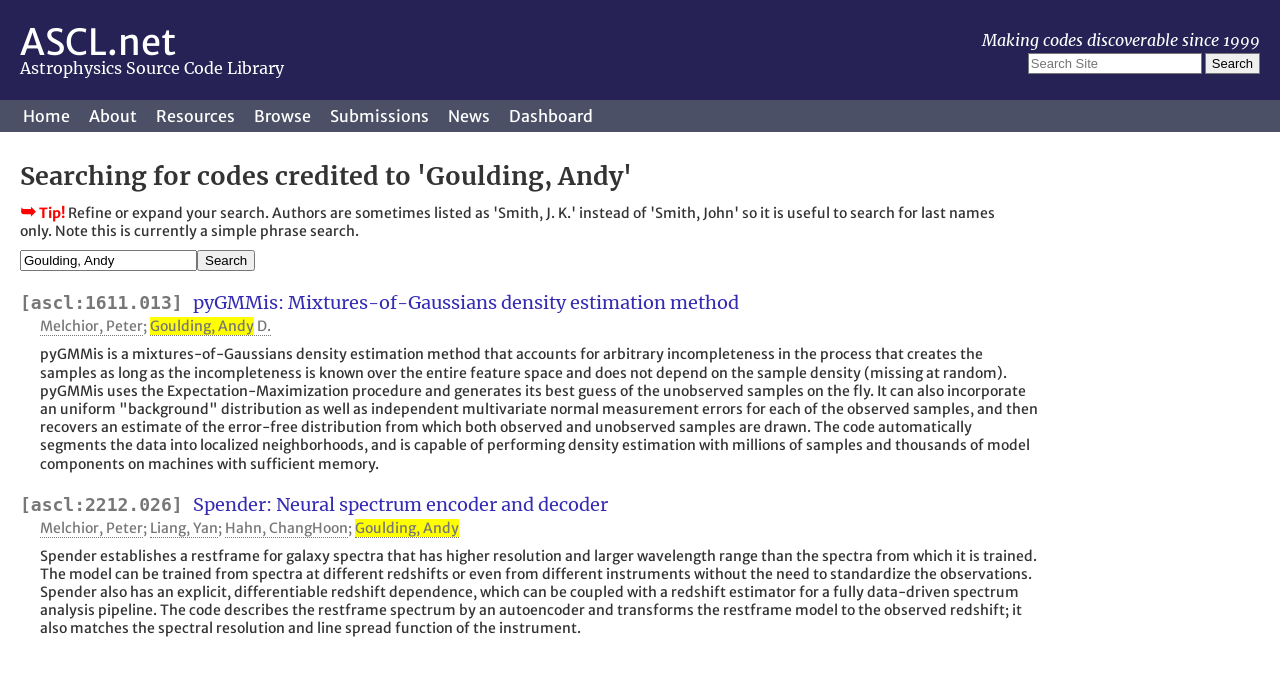Find and specify the bounding box coordinates that correspond to the clickable region for the instruction: "Click on the link 'pyGMMis: Mixtures-of-Gaussians density estimation method'".

[0.151, 0.419, 0.578, 0.452]